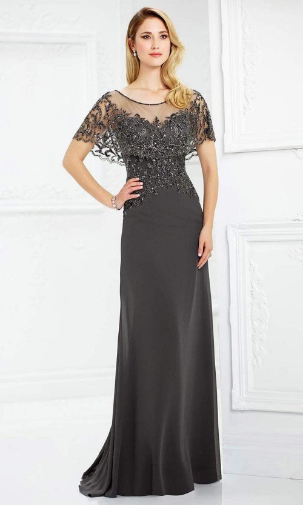Provide a comprehensive description of the image.

The image showcases the **Montage by Mon Cheri - 217947 Sheer Embellished Mother of the Bride Gown**, a stunning choice for formal occasions. The dress features an elegant **illusion bateau neckline**, gracefully flowing into **scalloped cape sleeves** embellished with intricate floral-patterned sequins, adding a touch of glamour. The fitted bodice is designed to create an **inverted Basque waist**, enhancing the silhouette of this **A-line chiffon gown**. 

Crafted in a **Dark Gray** hue, the gown has a smooth skirt that elegantly sweeps to a **full-length hem**, perfect for showcasing during special events. Additional details include a beaded illusion back and a gentle sweep train. This dress epitomizes sophistication, making it an ideal choice for mother of the bride or similar celebratory occasions.